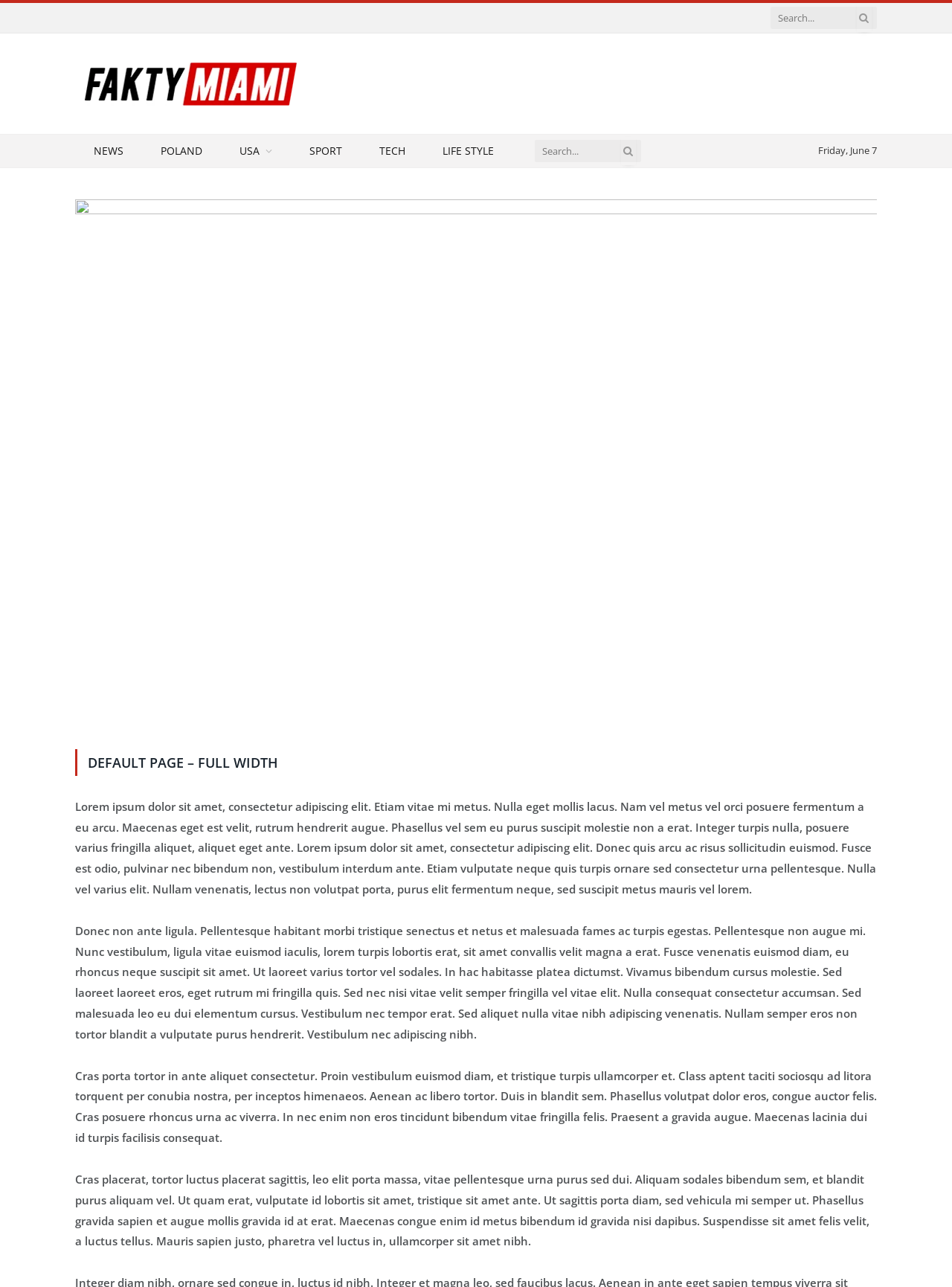Find and specify the bounding box coordinates that correspond to the clickable region for the instruction: "Search again".

[0.562, 0.109, 0.673, 0.126]